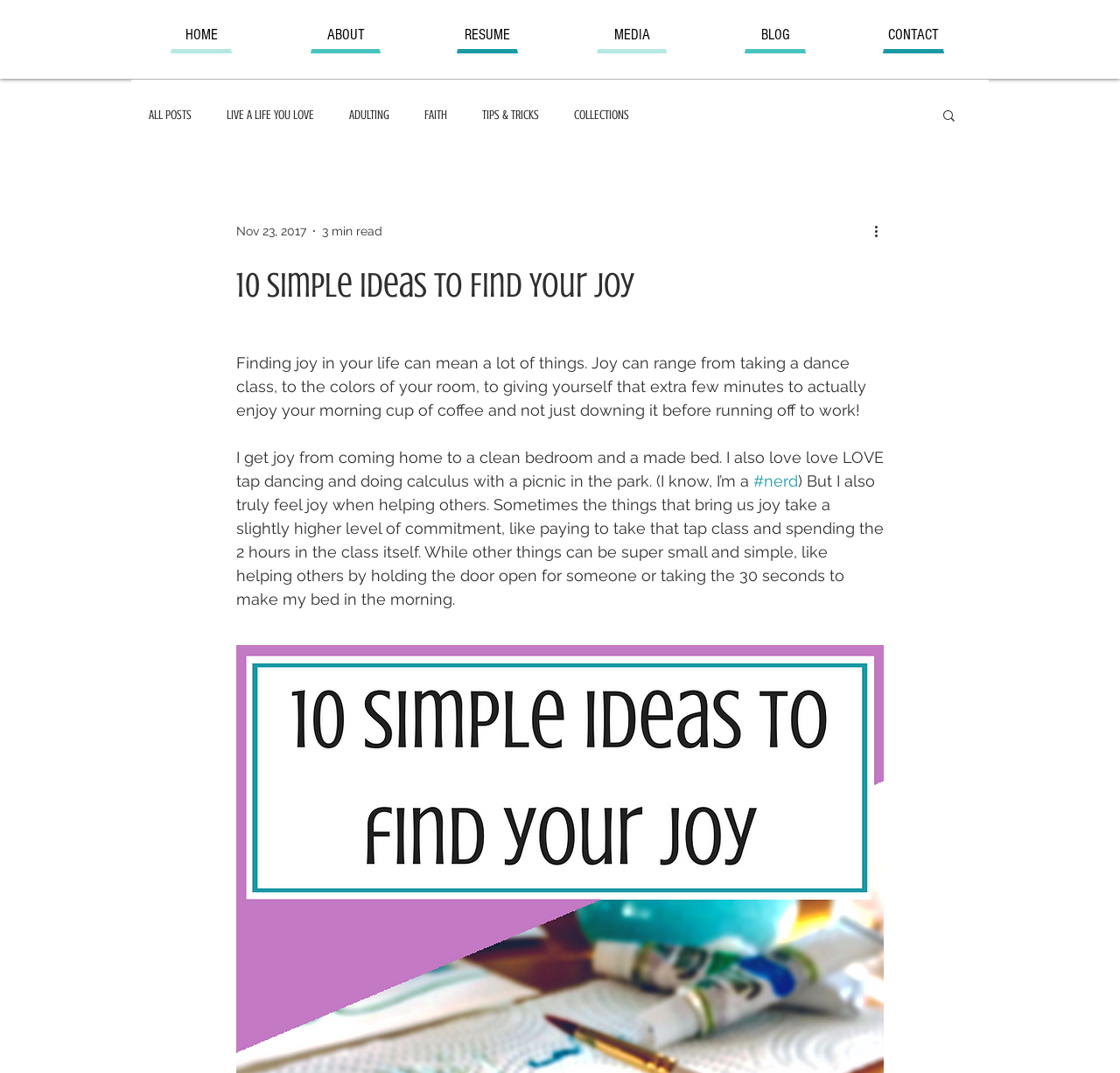What is the author's favorite activity?
Using the visual information, respond with a single word or phrase.

tap dancing